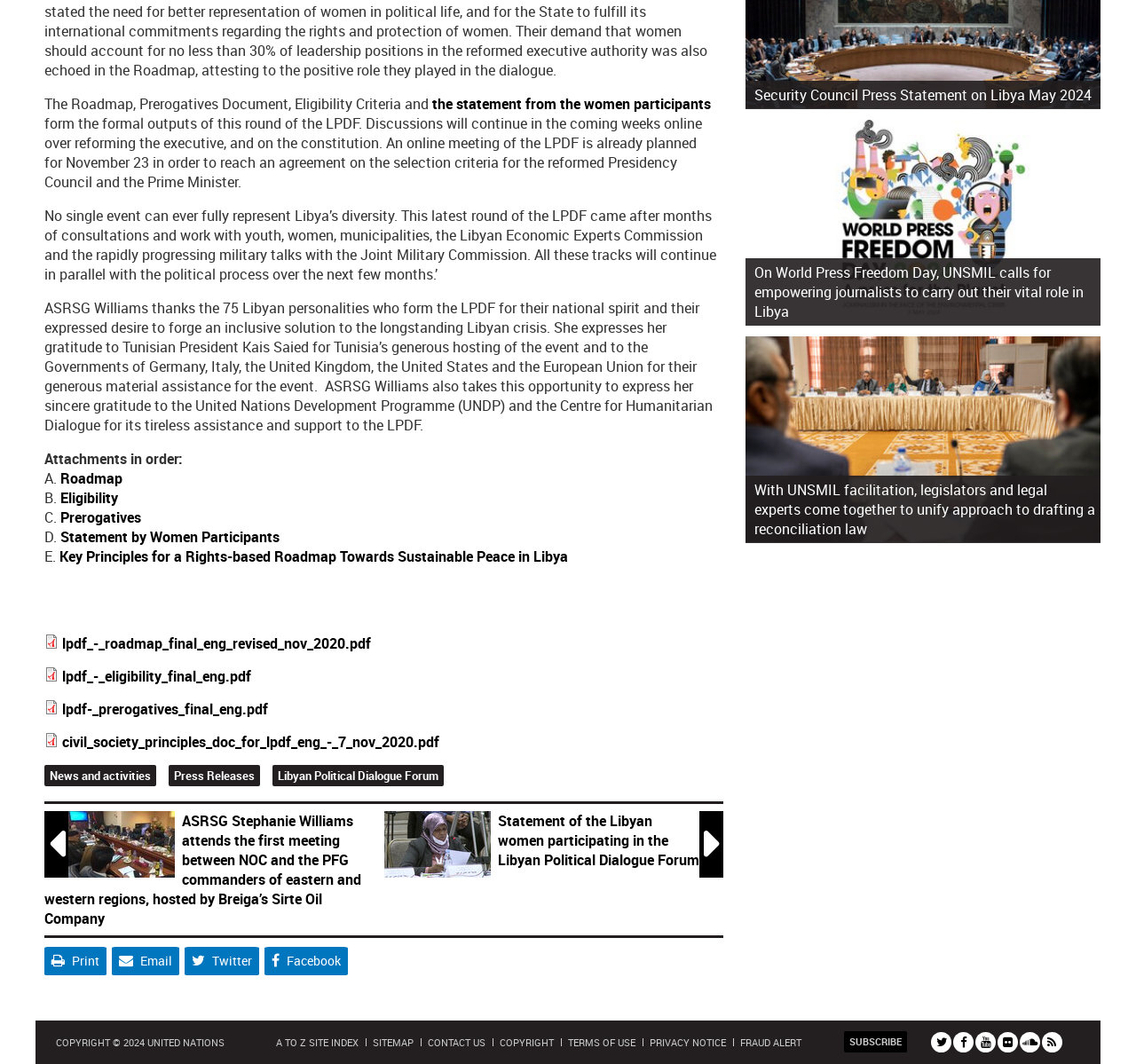What is the purpose of the attachments?
Answer the question with a detailed and thorough explanation.

The attachments are provided to offer additional documents related to the Libyan Political Dialogue Forum, including the Roadmap, Eligibility Criteria, Prerogatives Document, and Statement by Women Participants, as listed in the attachments section.